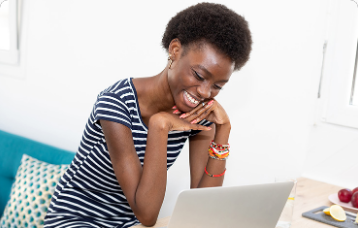What is on the small plate?
Answer with a single word or phrase by referring to the visual content.

Fresh fruit